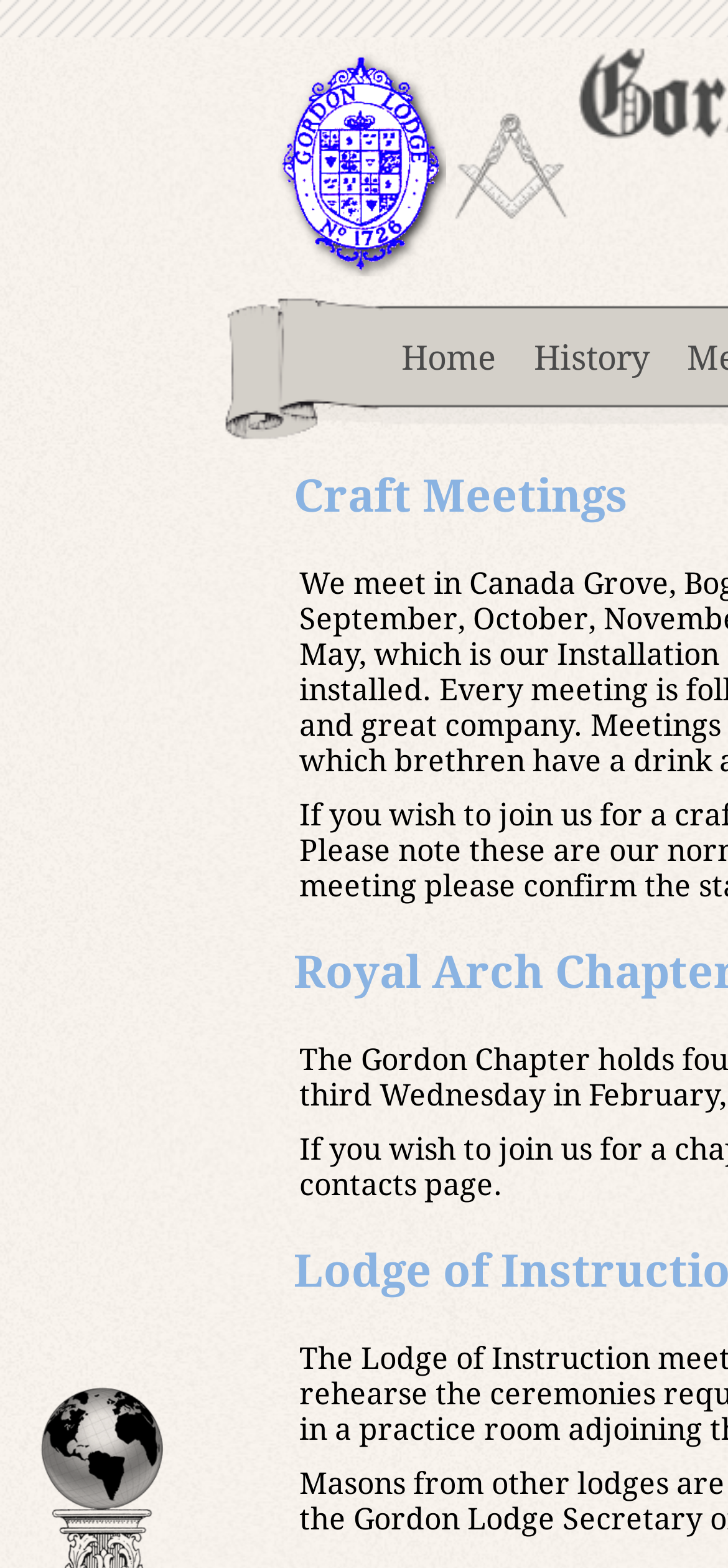Use a single word or phrase to respond to the question:
How many images are on the top row?

2